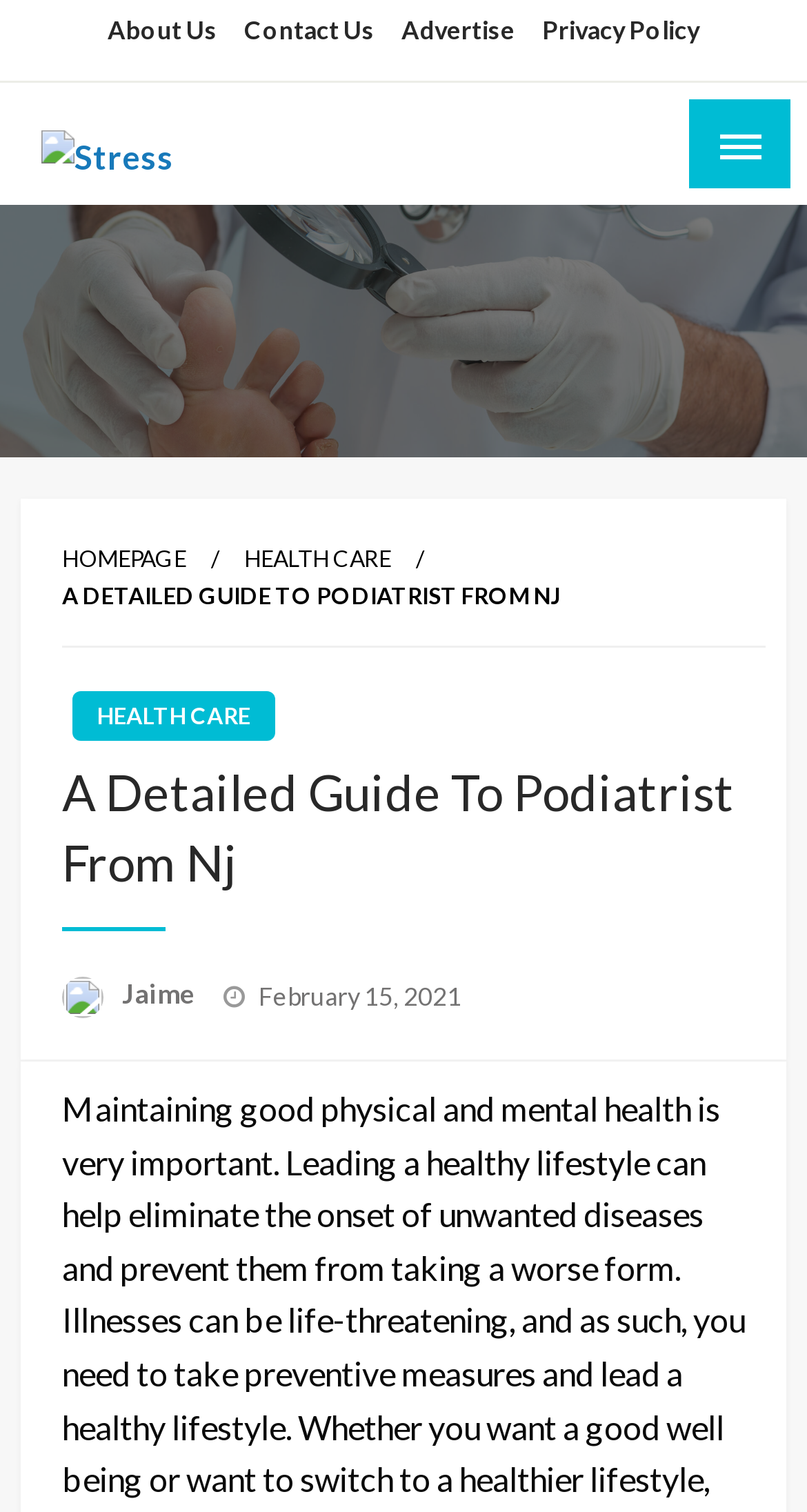Locate the bounding box of the UI element described in the following text: "Advertise".

[0.485, 0.002, 0.651, 0.039]